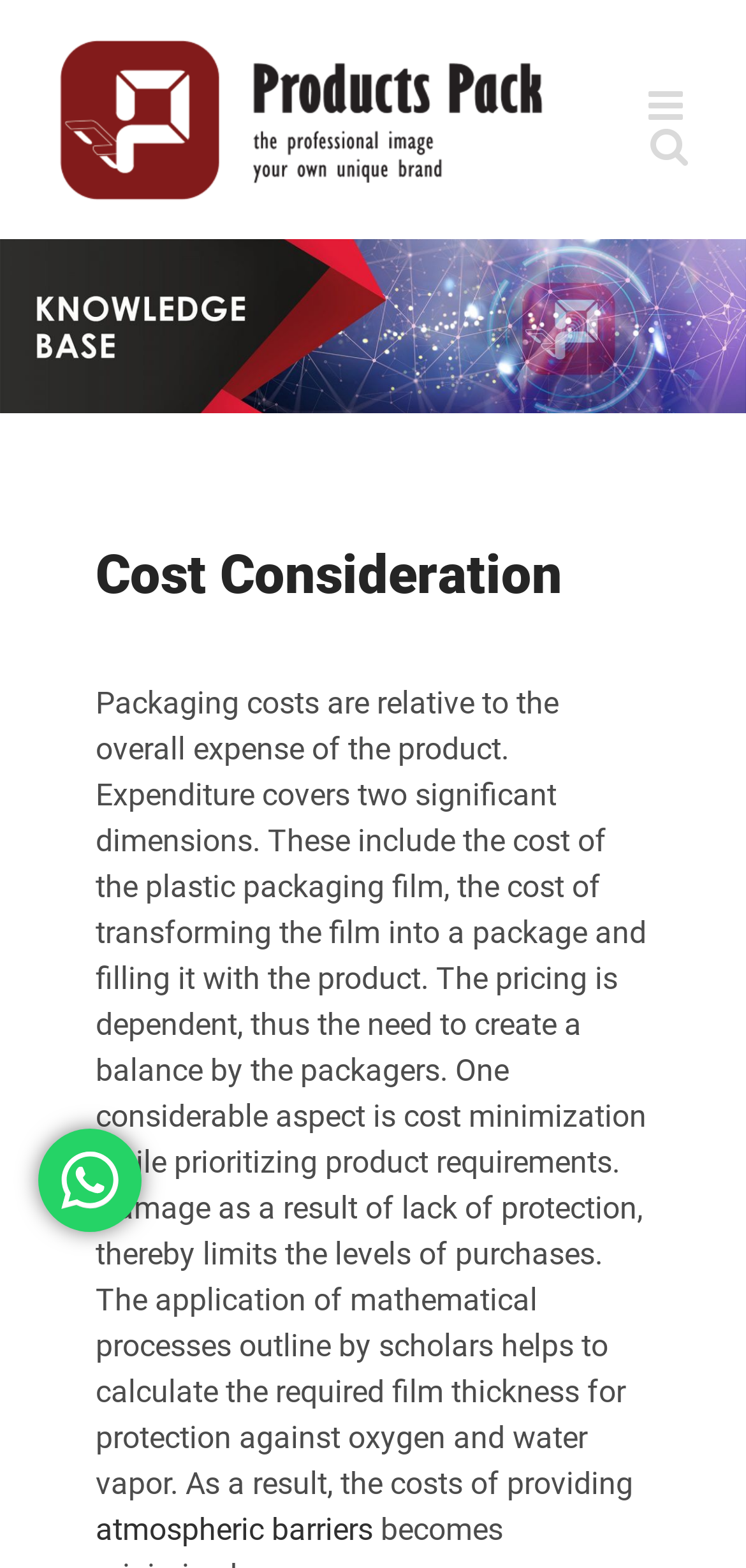What are the two significant dimensions of expenditure in packaging?
Respond to the question with a single word or phrase according to the image.

Plastic packaging film and transforming film into package